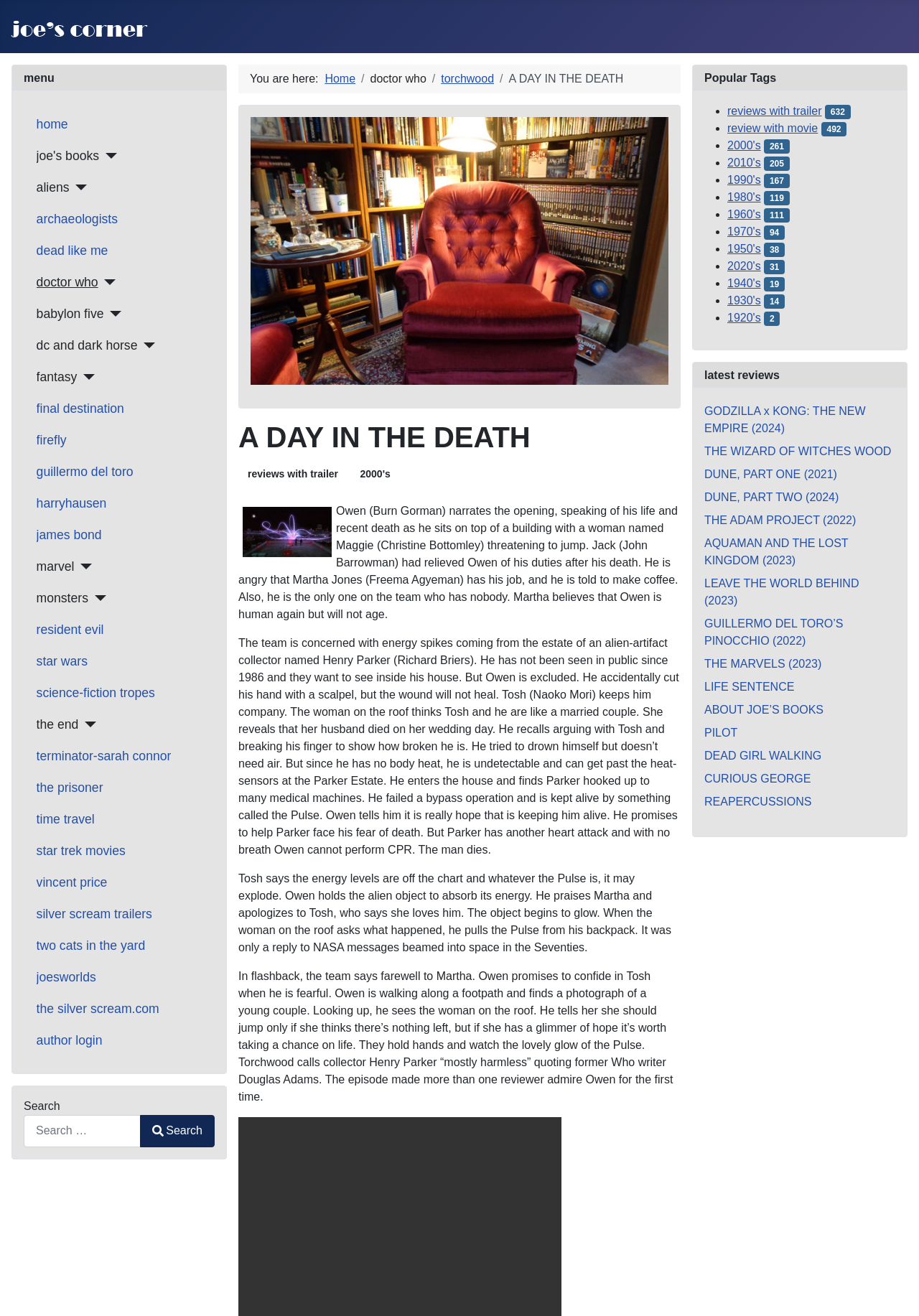Specify the bounding box coordinates of the element's area that should be clicked to execute the given instruction: "click on the 'home' link". The coordinates should be four float numbers between 0 and 1, i.e., [left, top, right, bottom].

[0.04, 0.087, 0.074, 0.102]